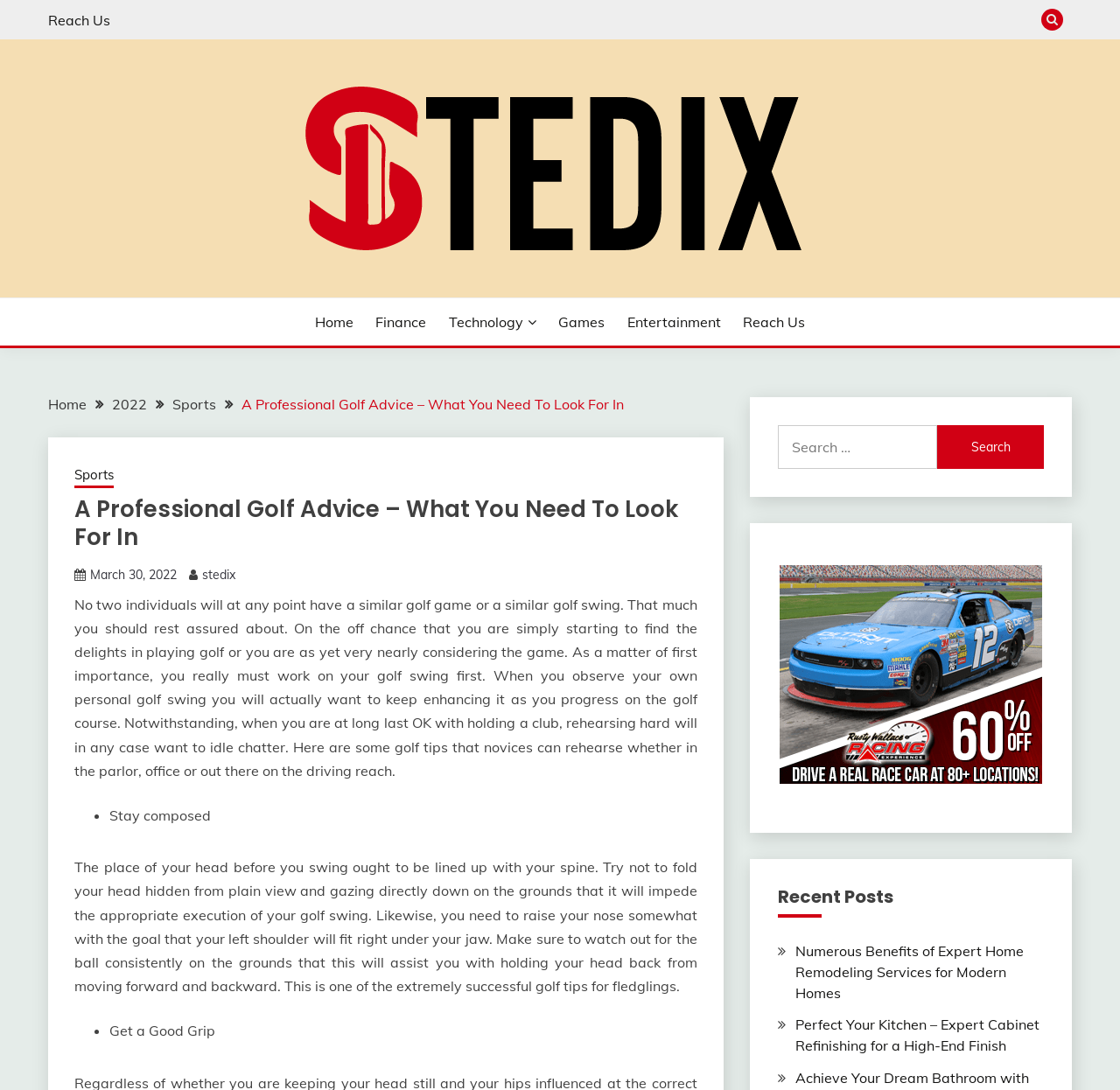Pinpoint the bounding box coordinates of the area that must be clicked to complete this instruction: "Click on the 'Search' button".

[0.837, 0.39, 0.932, 0.43]